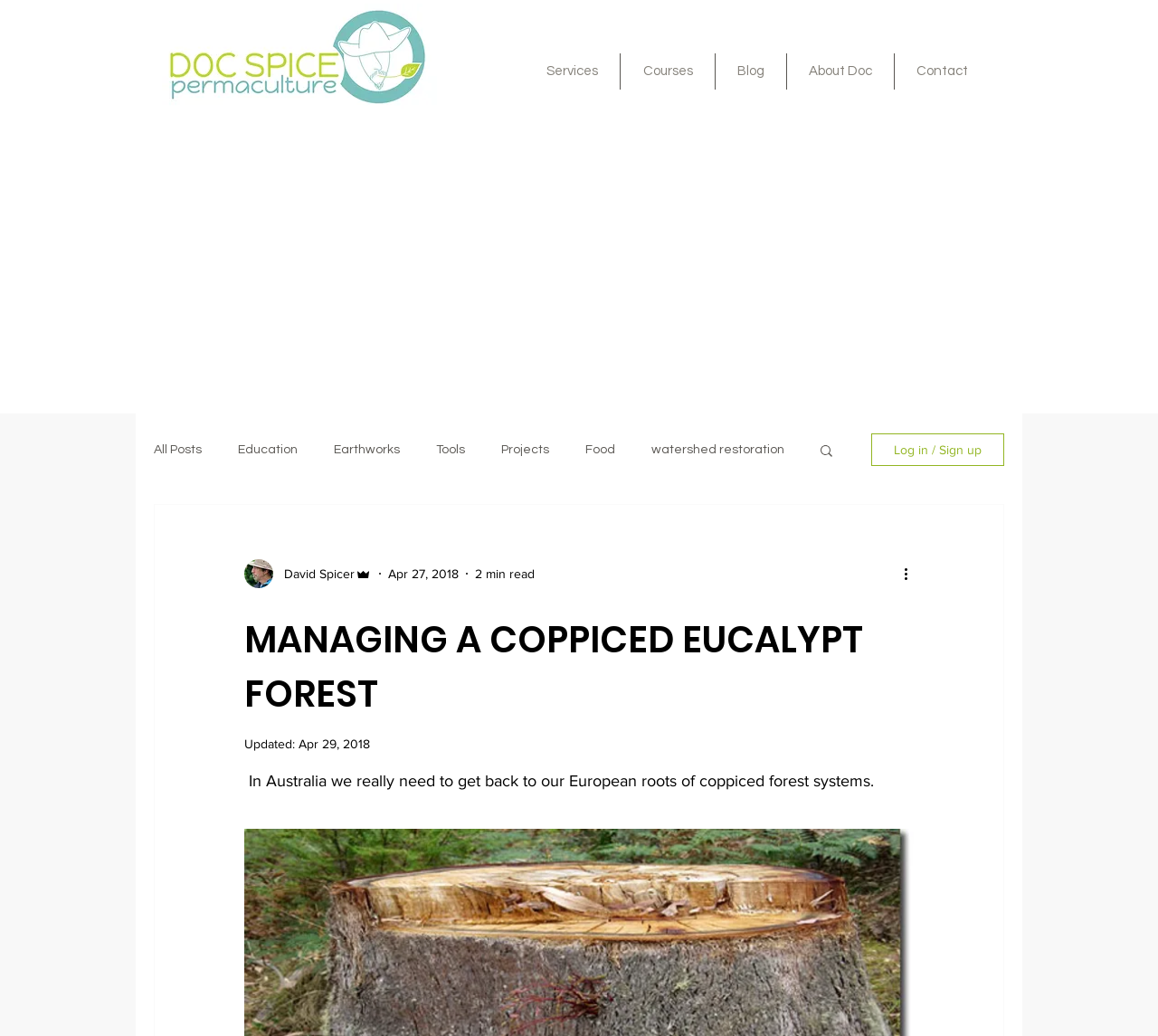Pinpoint the bounding box coordinates of the clickable area needed to execute the instruction: "Click the Search button". The coordinates should be specified as four float numbers between 0 and 1, i.e., [left, top, right, bottom].

None